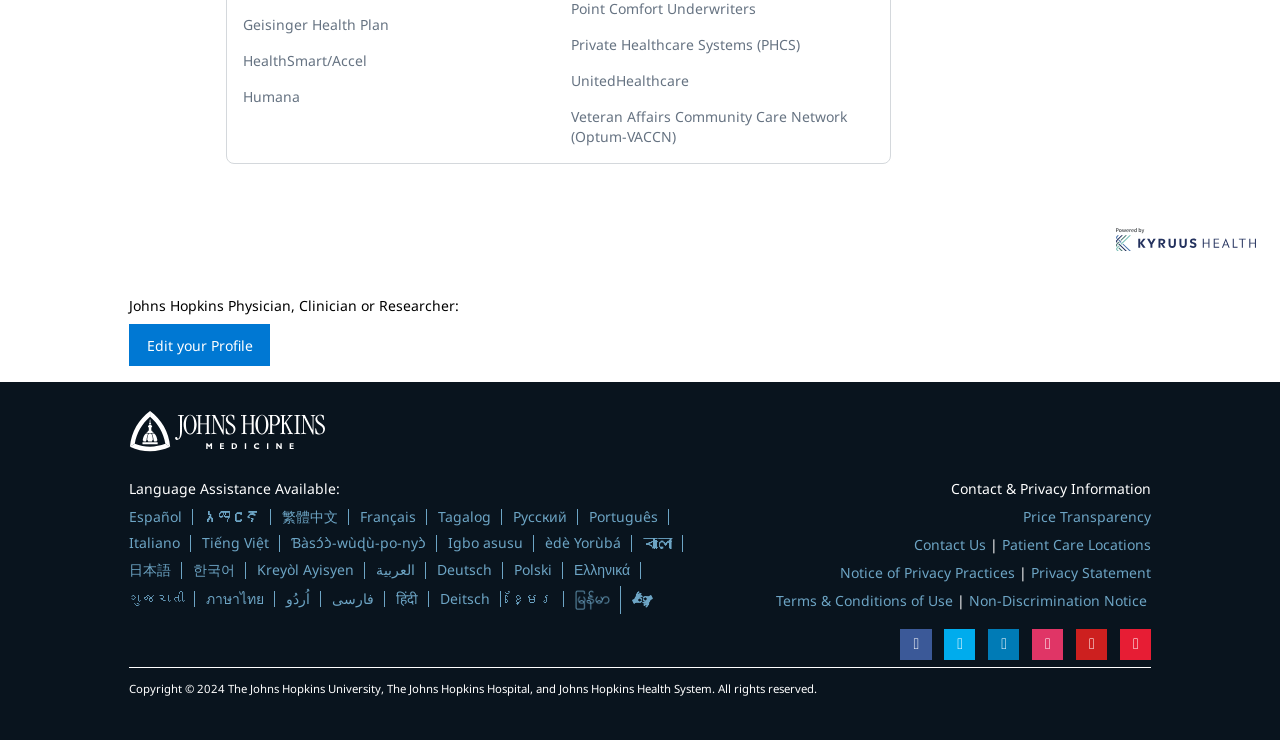What is the language of the link on the top-right corner?
Provide an in-depth and detailed explanation in response to the question.

I looked at the top-right corner of the webpage and found a list of language options. The first one is Español, which is Spanish.